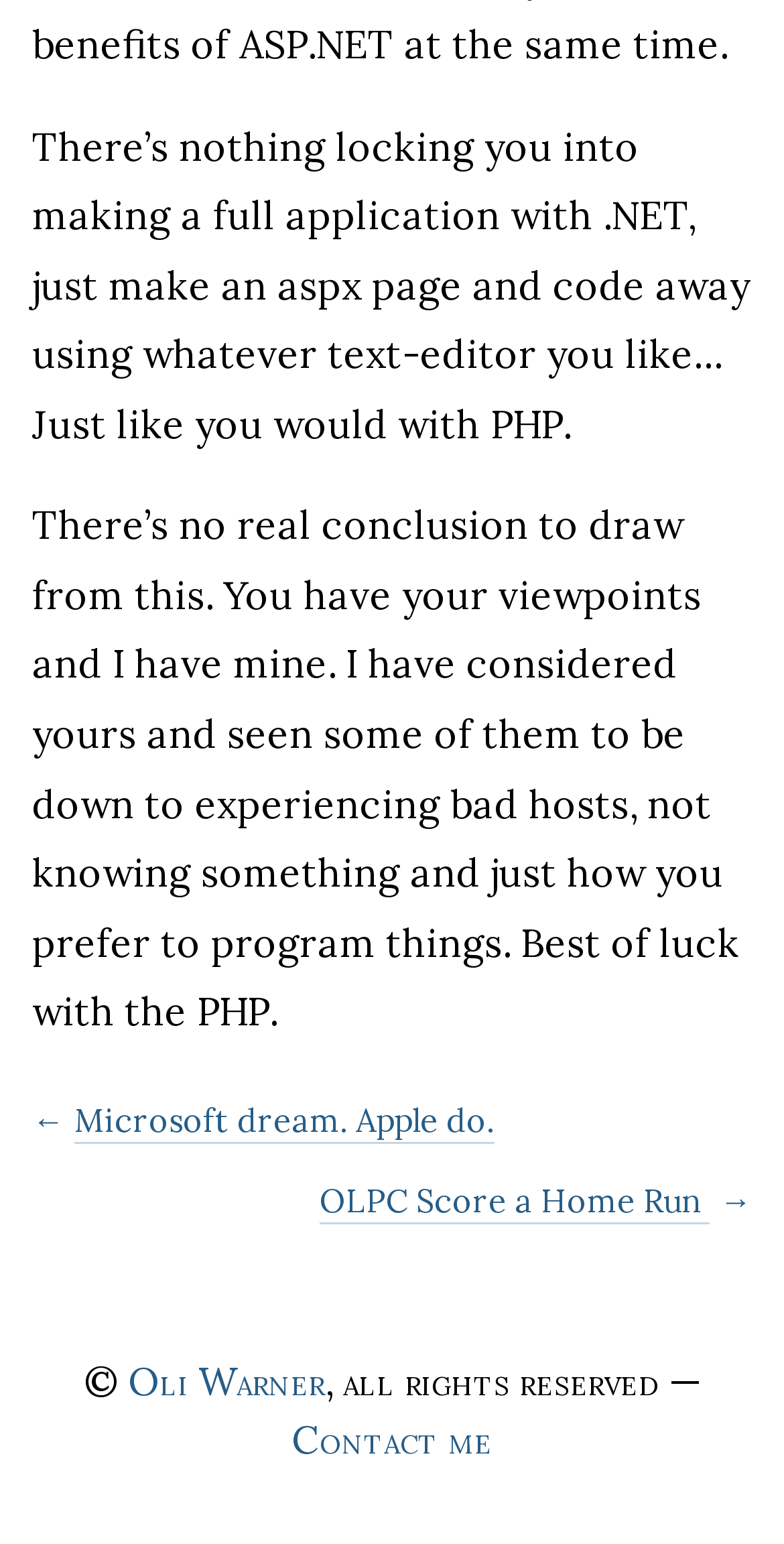Please give a one-word or short phrase response to the following question: 
What is the author's opinion about .NET?

Neutral